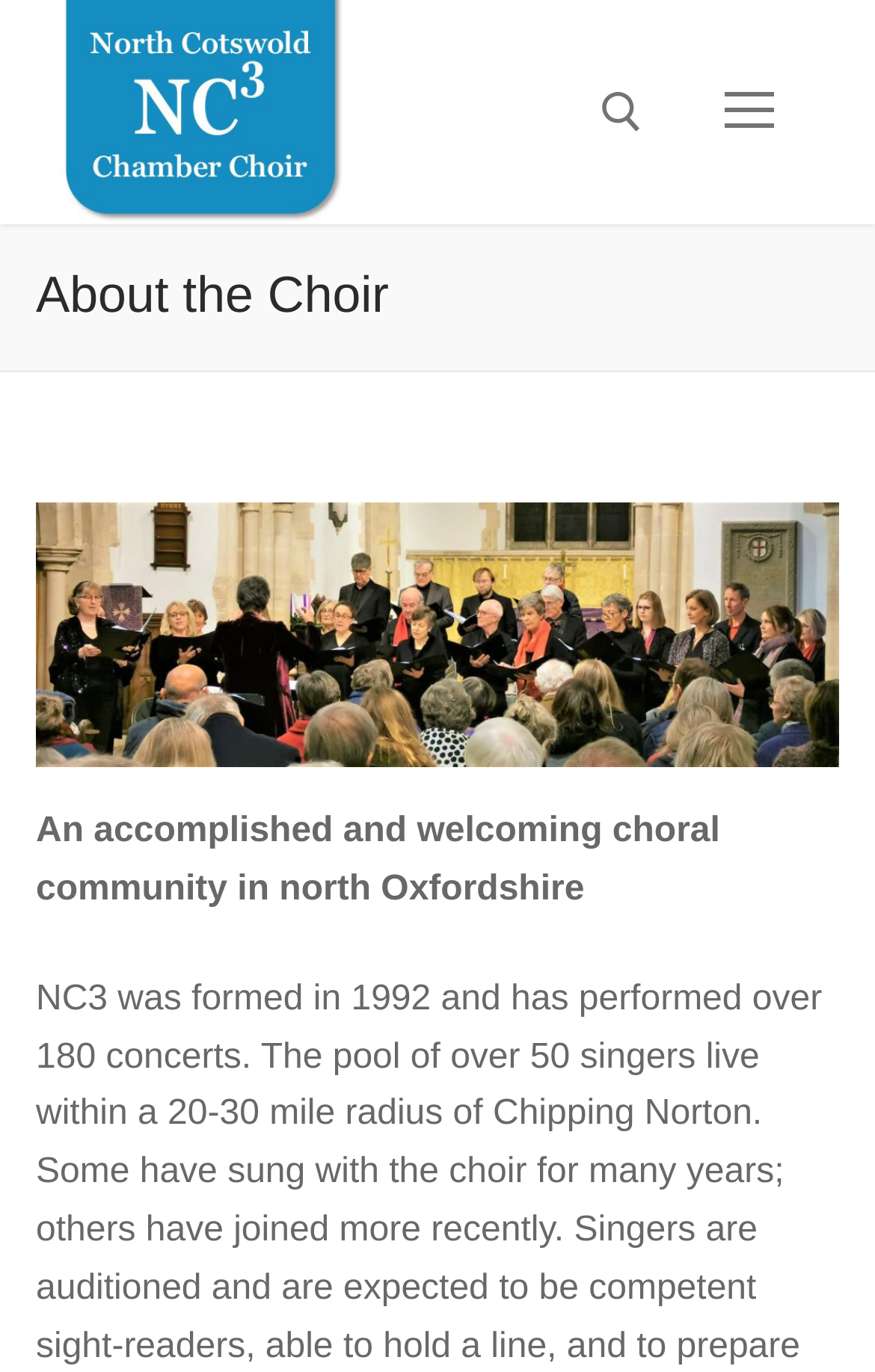Answer the question in a single word or phrase:
What is the choir's description?

An accomplished and welcoming choral community